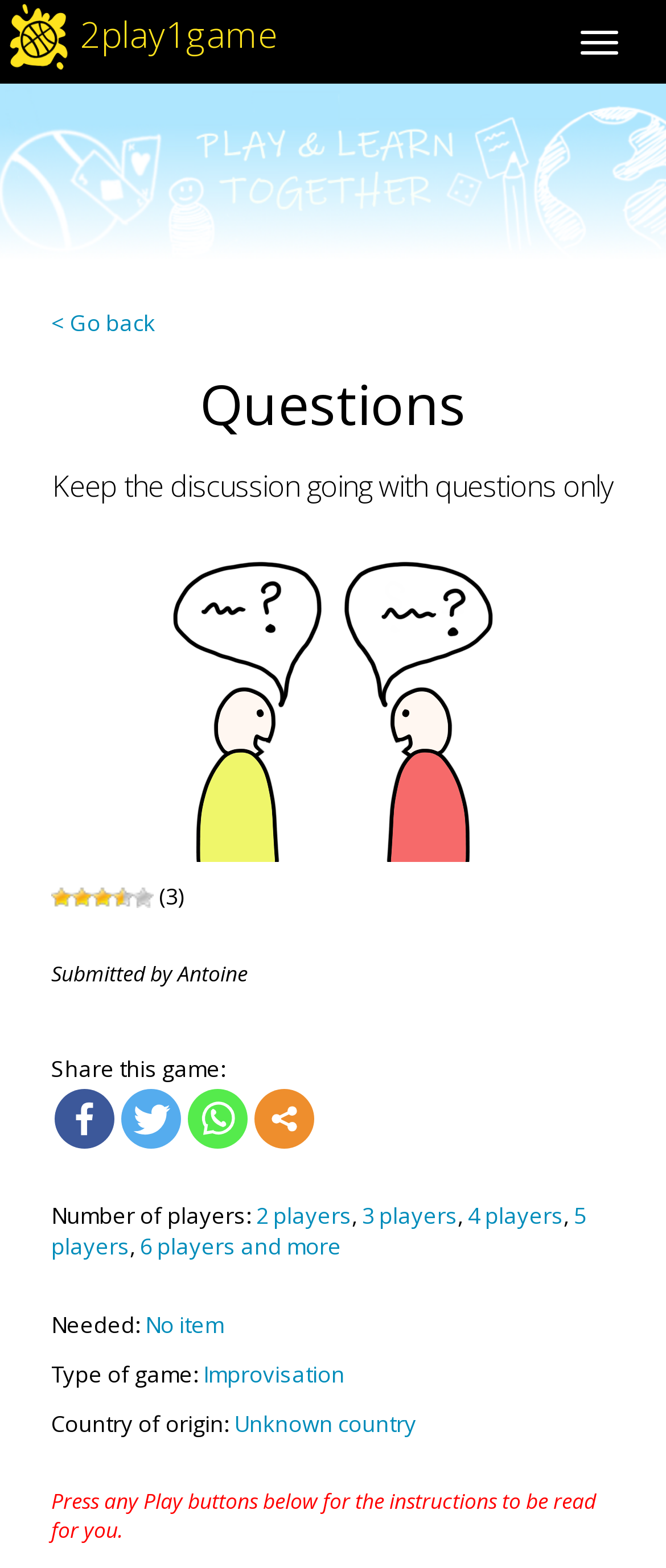Please determine the bounding box coordinates of the section I need to click to accomplish this instruction: "Click the 2 players link".

[0.385, 0.765, 0.528, 0.785]